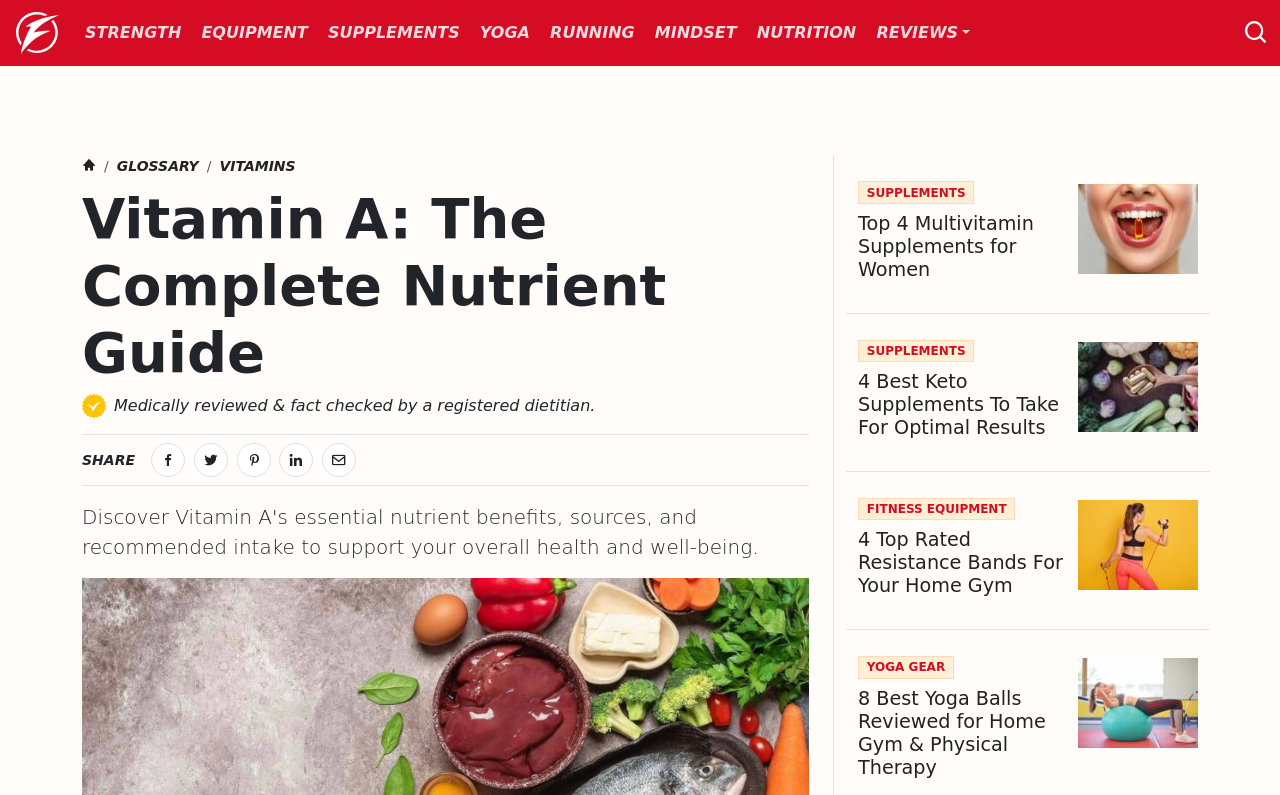What type of content is presented in the section with the heading 'Top 4 Multivitamin Supplements for Women'?
Identify the answer in the screenshot and reply with a single word or phrase.

Product review